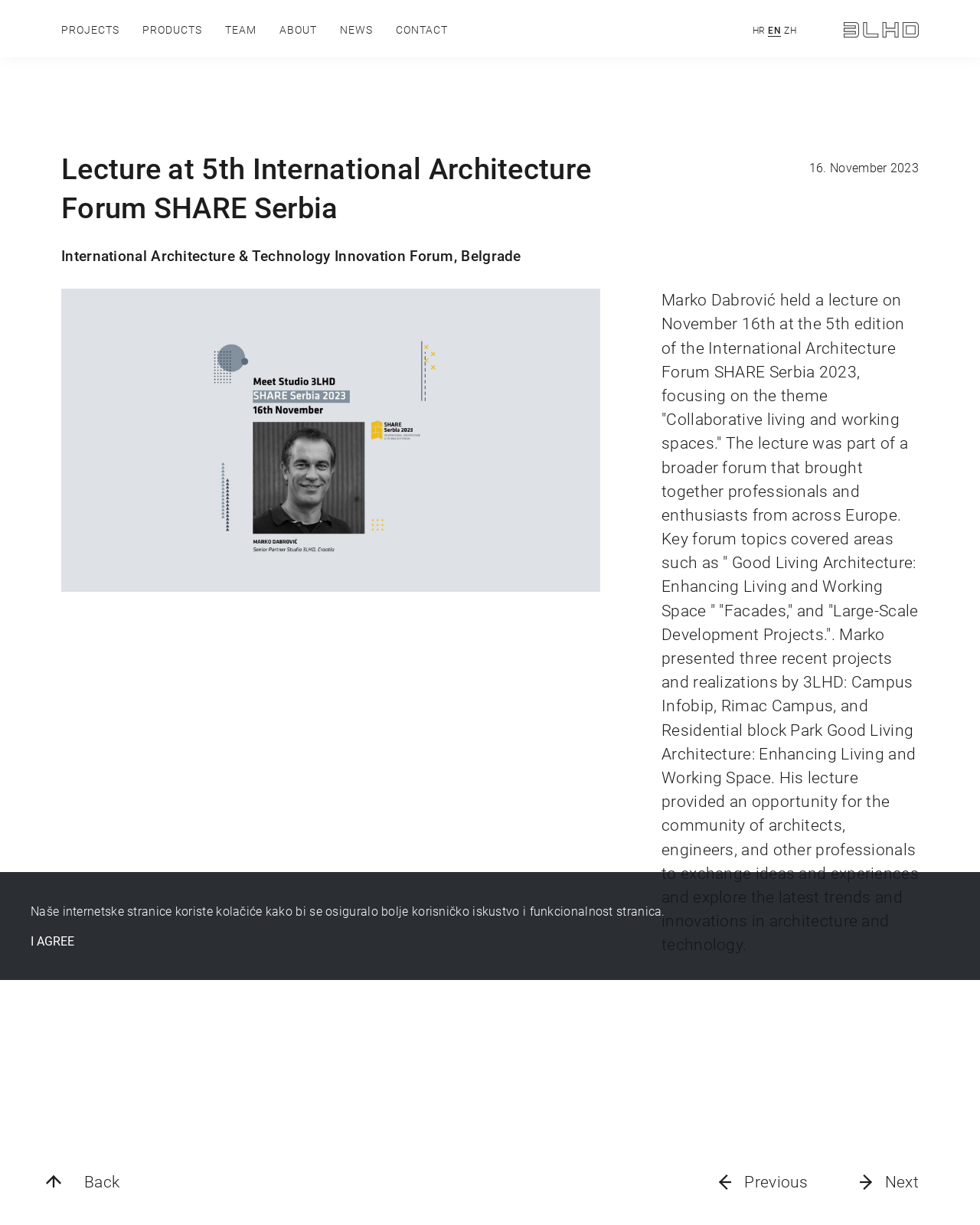What is the date of the lecture?
Provide a well-explained and detailed answer to the question.

The text explicitly mentions the date of the lecture as 16. November 2023.